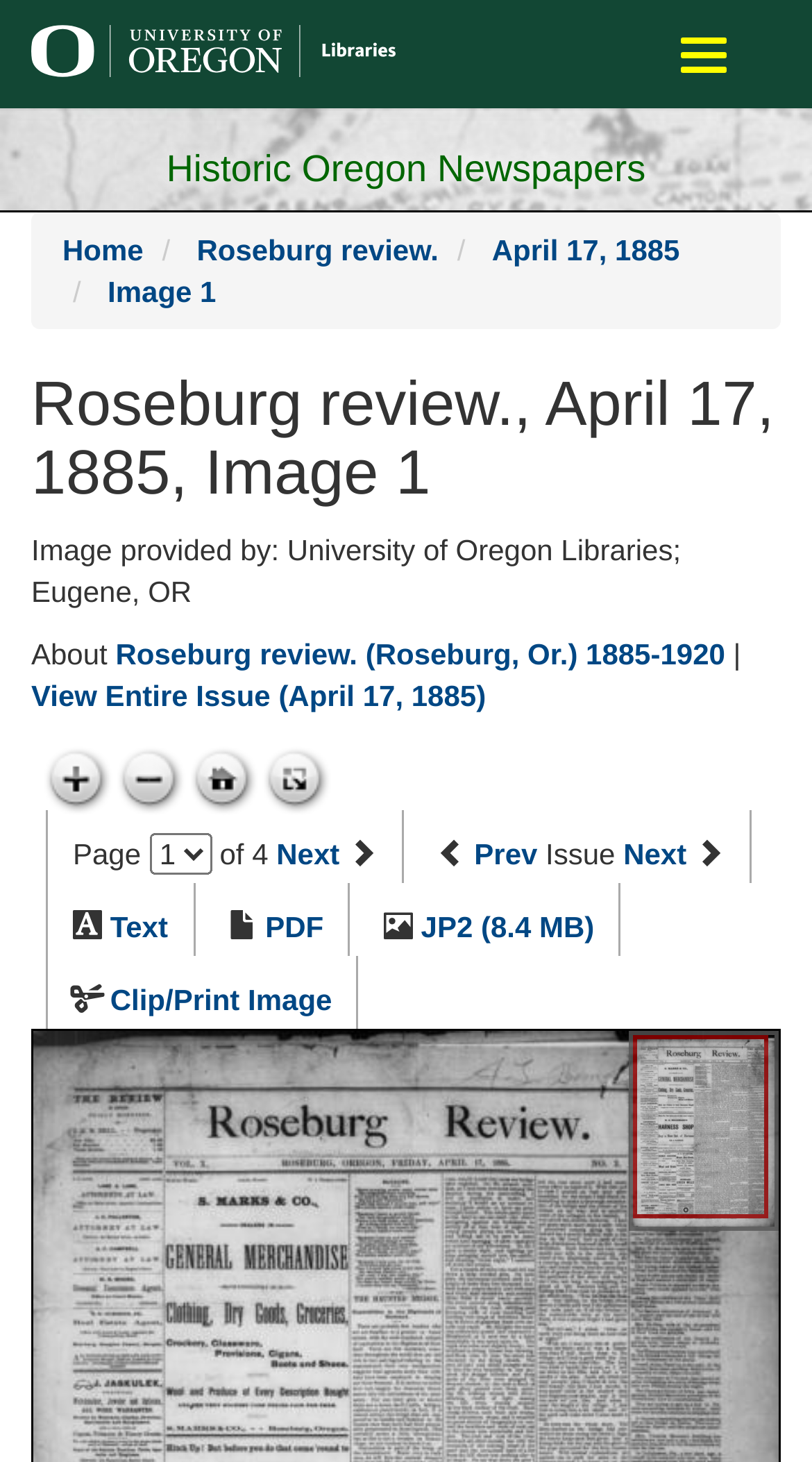Respond with a single word or short phrase to the following question: 
What is the current page number?

1